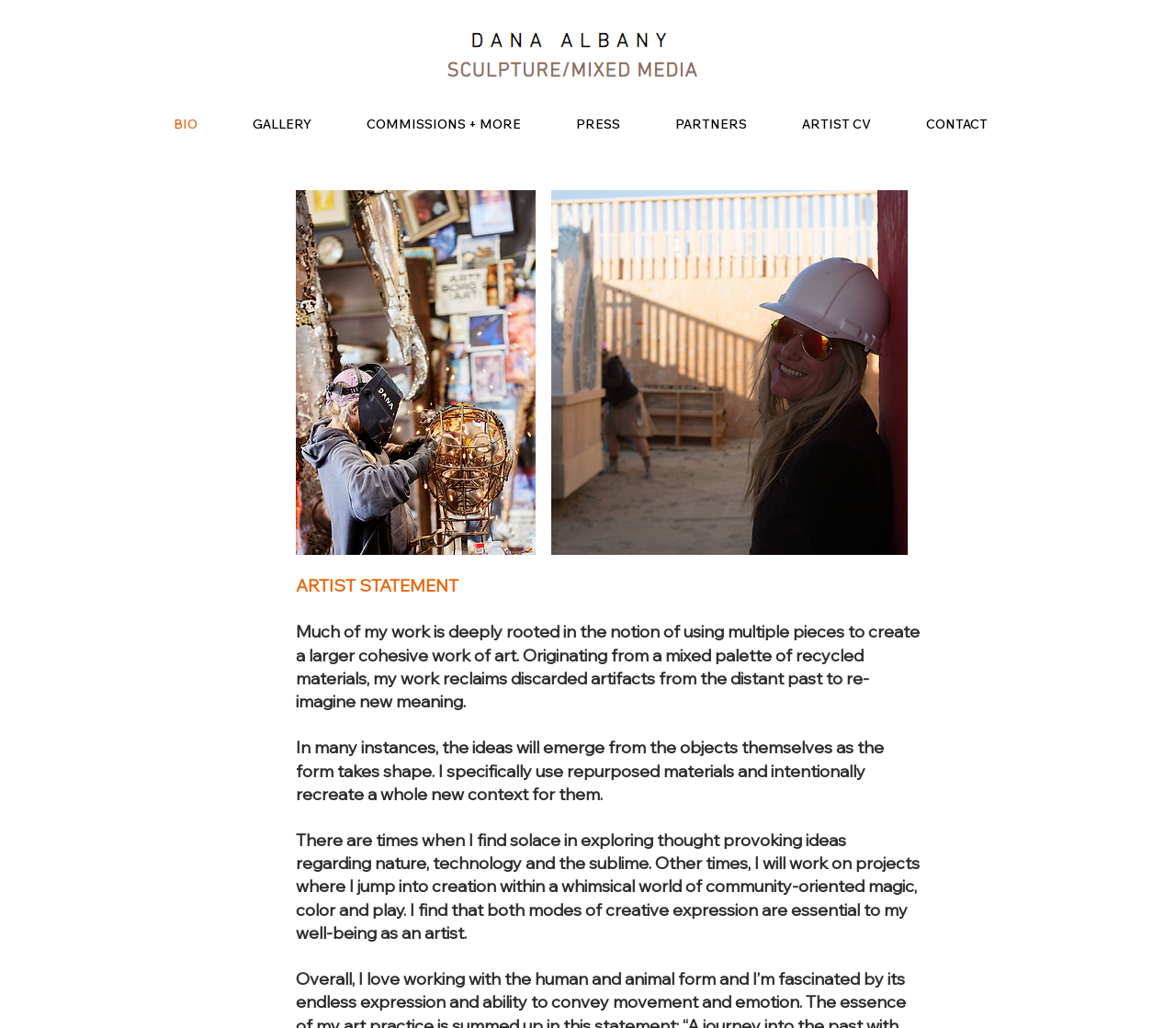Find the bounding box coordinates of the clickable area required to complete the following action: "click the logo".

[0.376, 0.026, 0.598, 0.085]